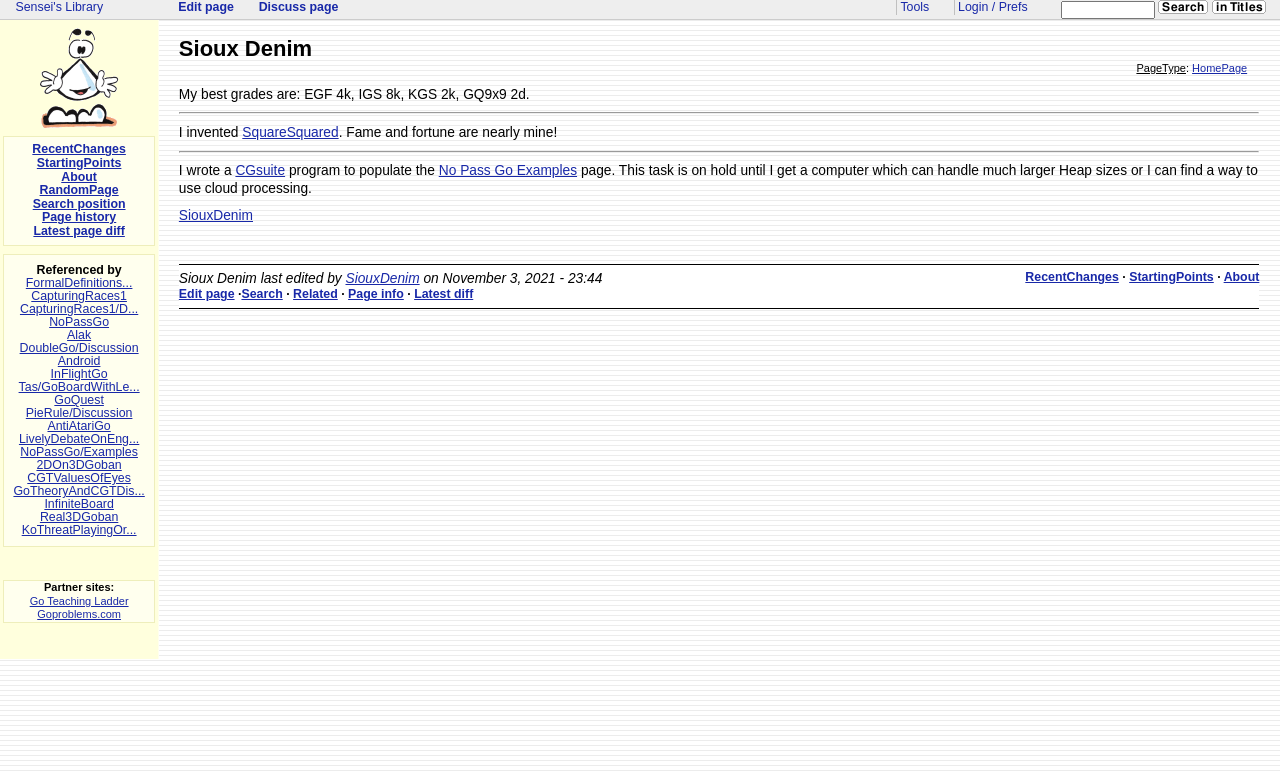Use a single word or phrase to answer the following:
Who last edited the page?

SiouxDenim